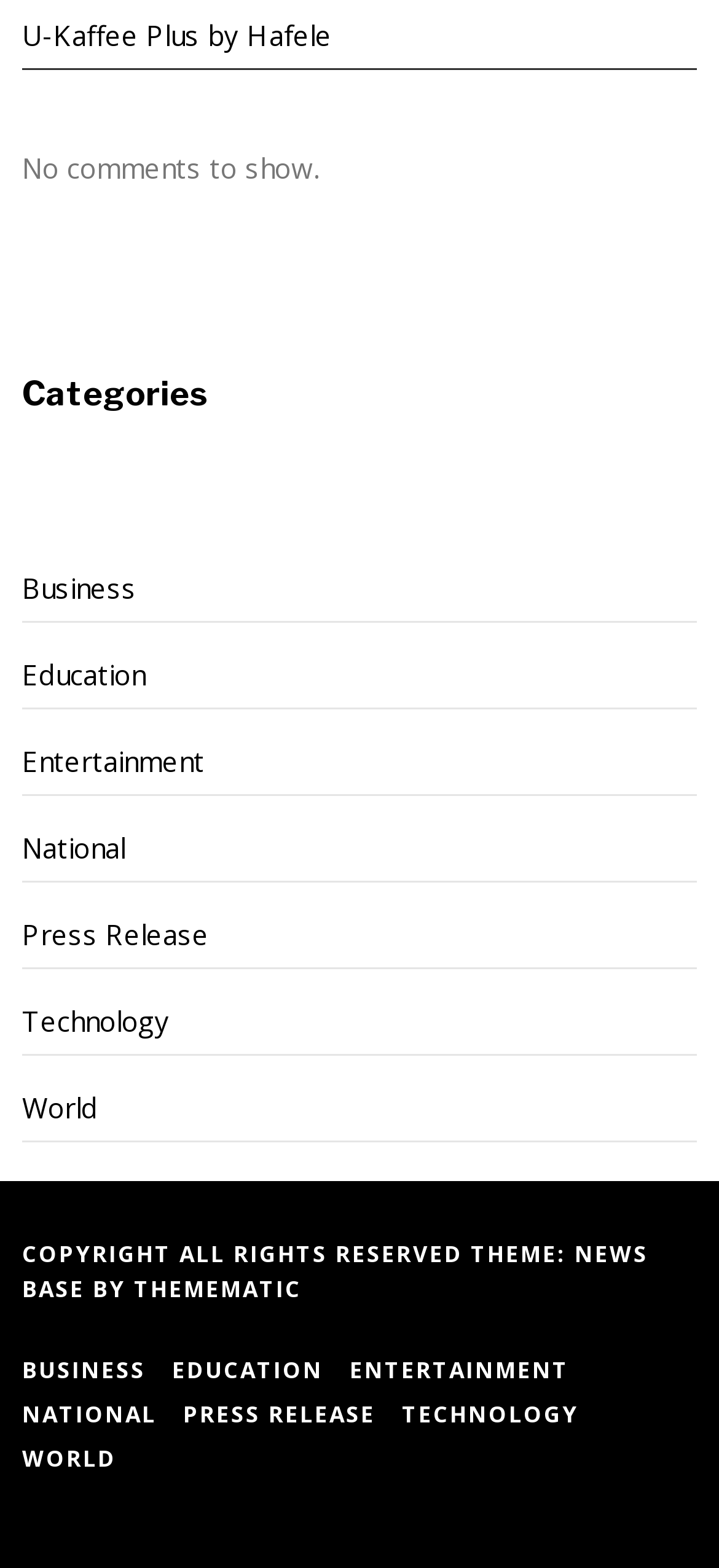Reply to the question below using a single word or brief phrase:
What is the copyright notice at the bottom?

ALL RIGHTS RESERVED